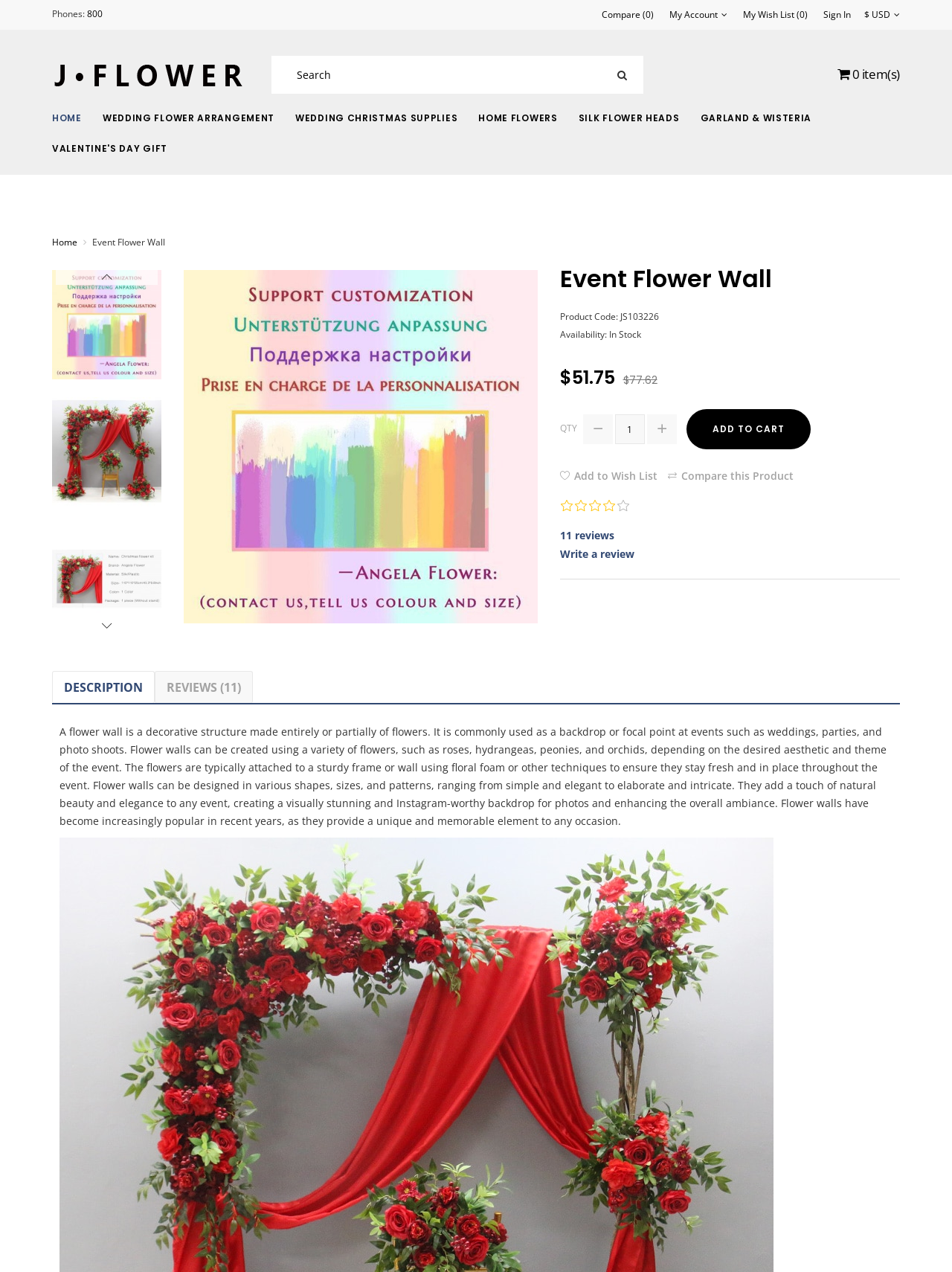Provide the bounding box coordinates for the area that should be clicked to complete the instruction: "Click on 'About'".

None